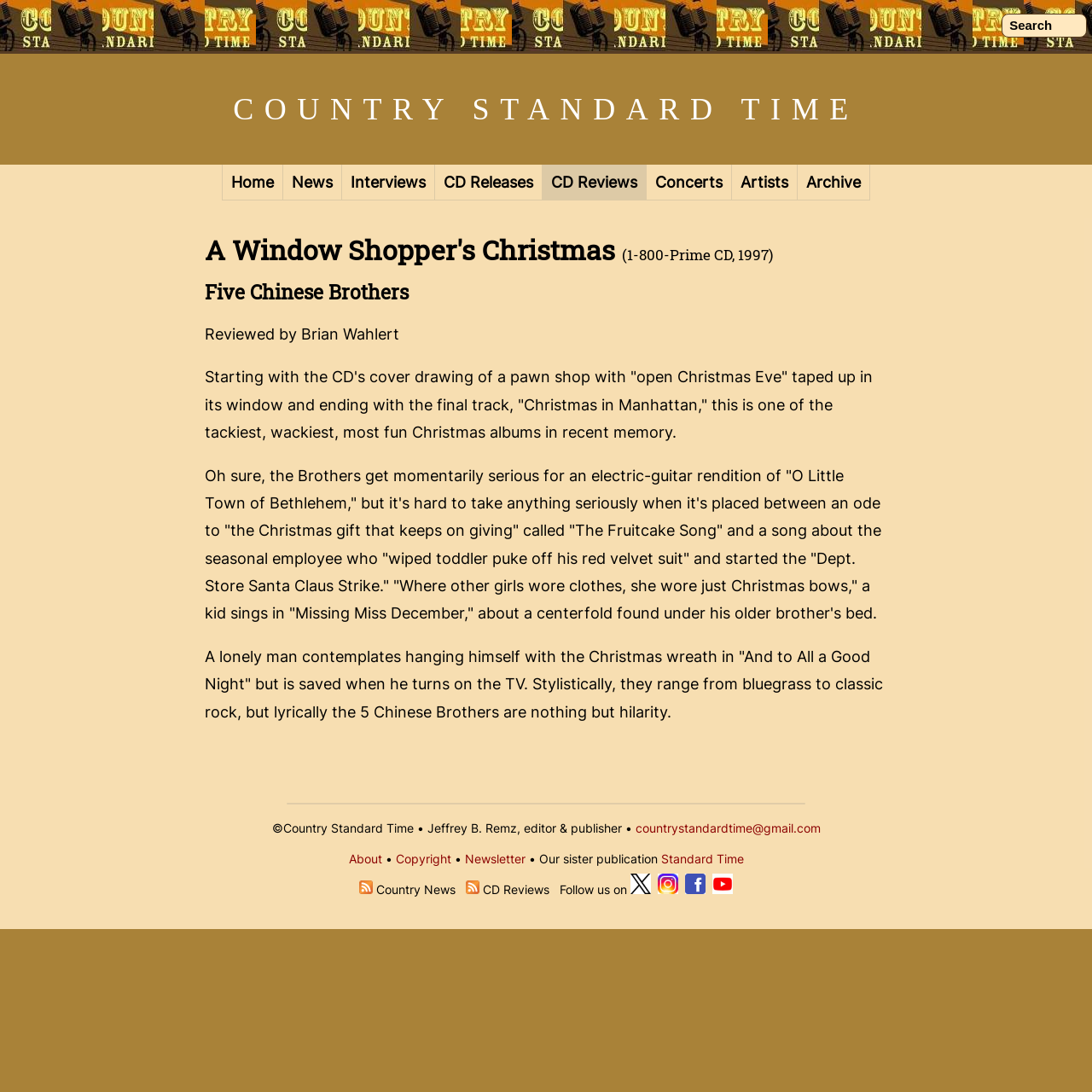Provide the bounding box coordinates of the HTML element this sentence describes: "aria-label="Advertisement" name="aswift_1" title="Advertisement"". The bounding box coordinates consist of four float numbers between 0 and 1, i.e., [left, top, right, bottom].

None